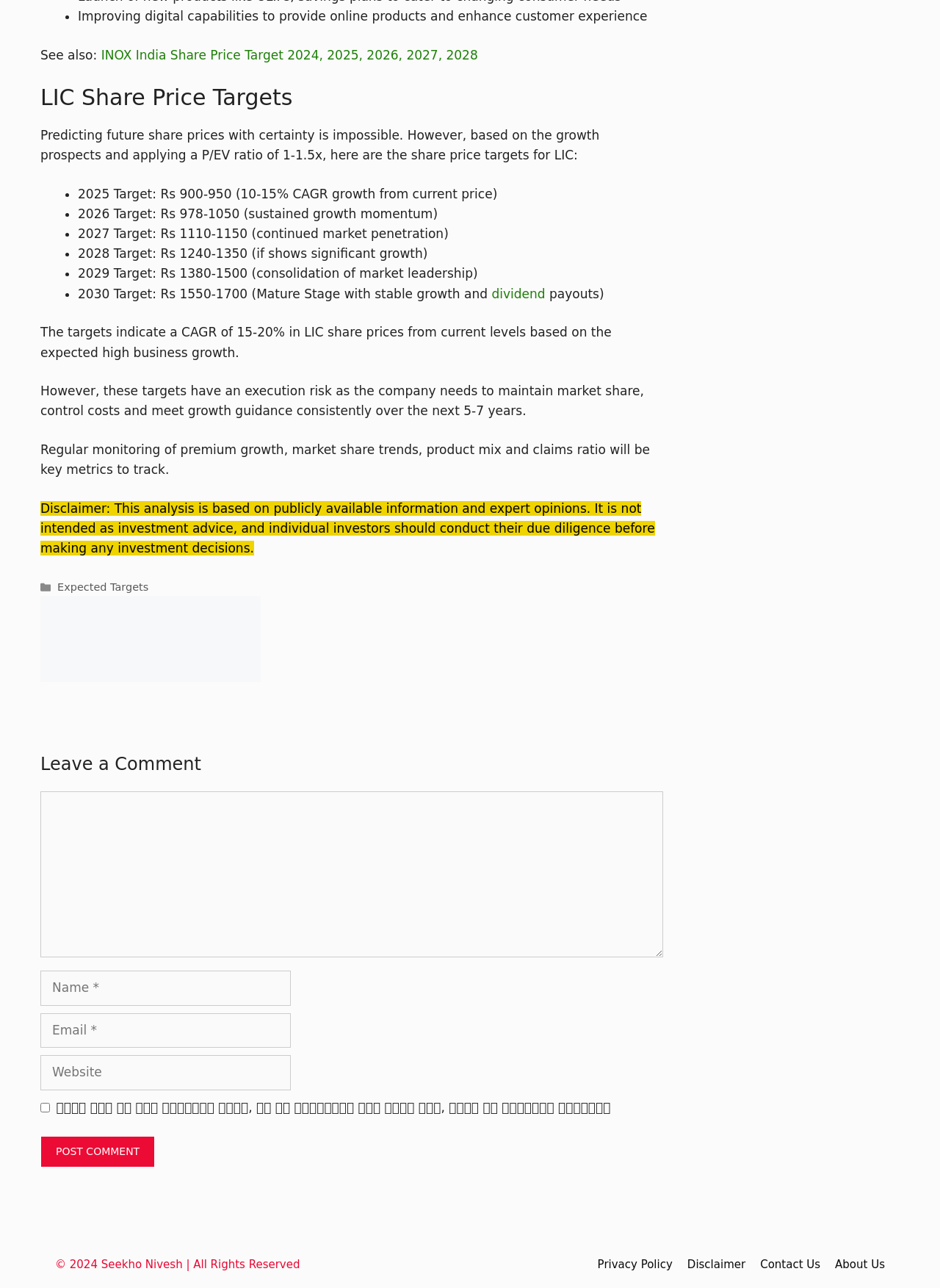Please find the bounding box coordinates of the clickable region needed to complete the following instruction: "Leave a comment". The bounding box coordinates must consist of four float numbers between 0 and 1, i.e., [left, top, right, bottom].

[0.043, 0.585, 0.705, 0.603]